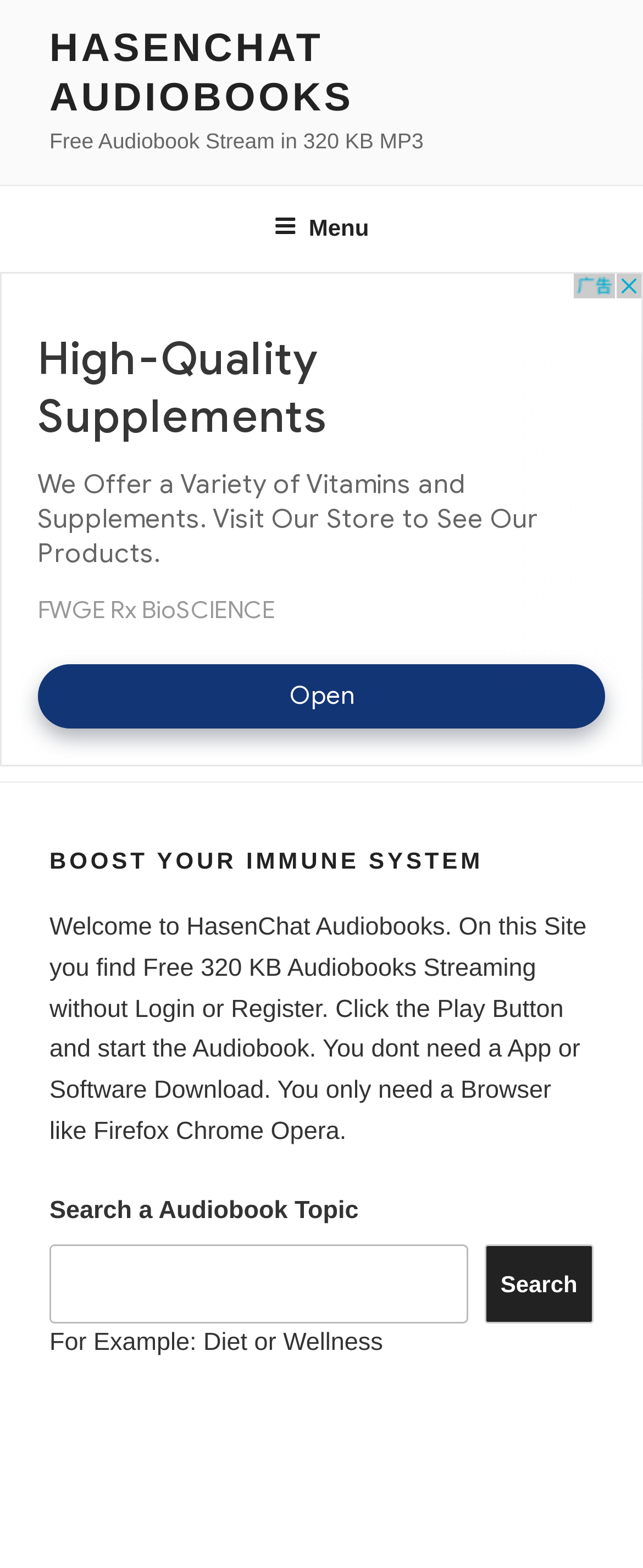Reply to the question below using a single word or brief phrase:
What is an example of a topic I can search for?

Diet or Wellness